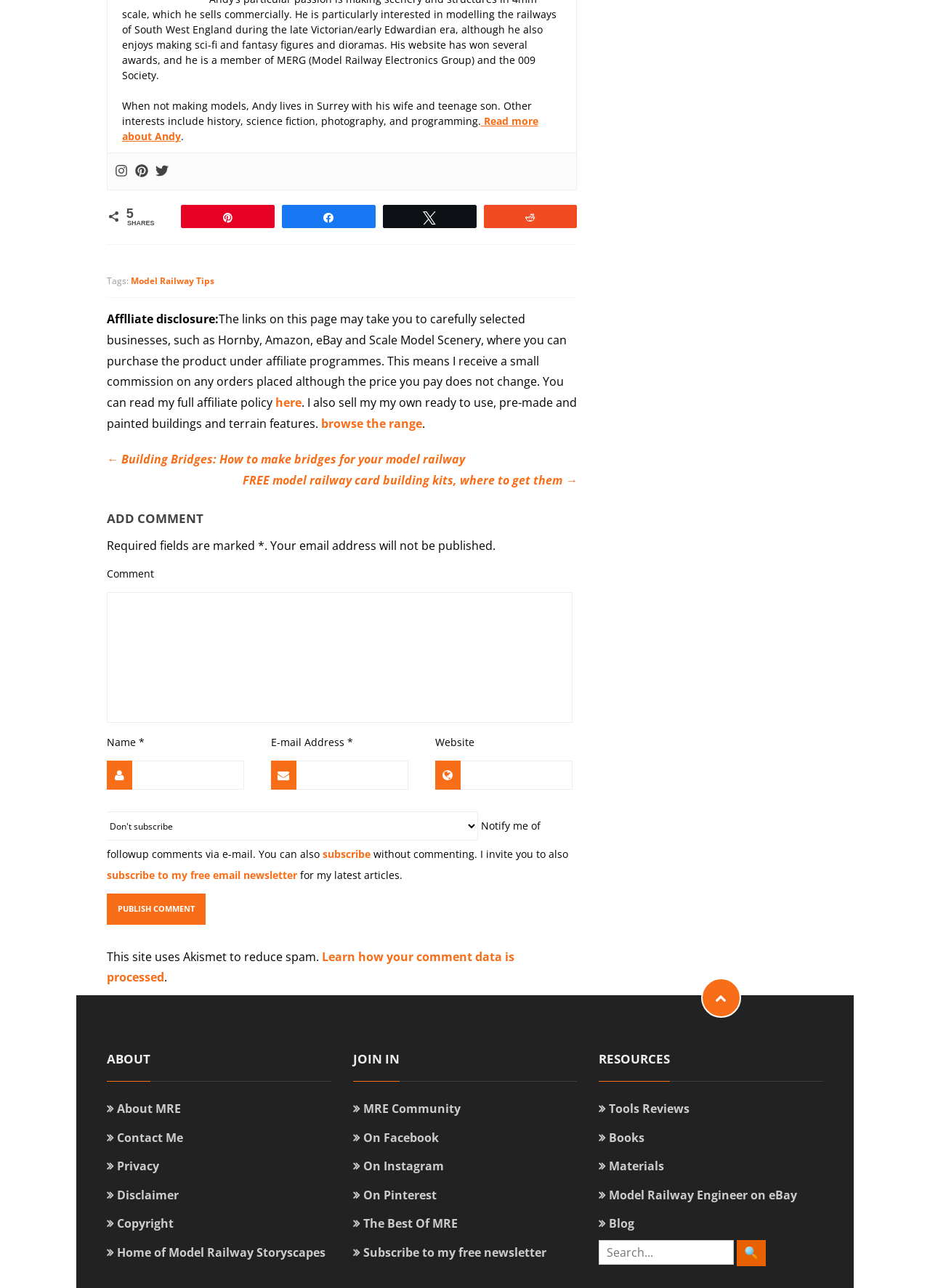What is required to publish a comment?
Based on the visual details in the image, please answer the question thoroughly.

To publish a comment, a user must fill in the required fields, which are marked with an asterisk (*). These required fields include the user's name and email address, as indicated in the comment form section of the webpage.